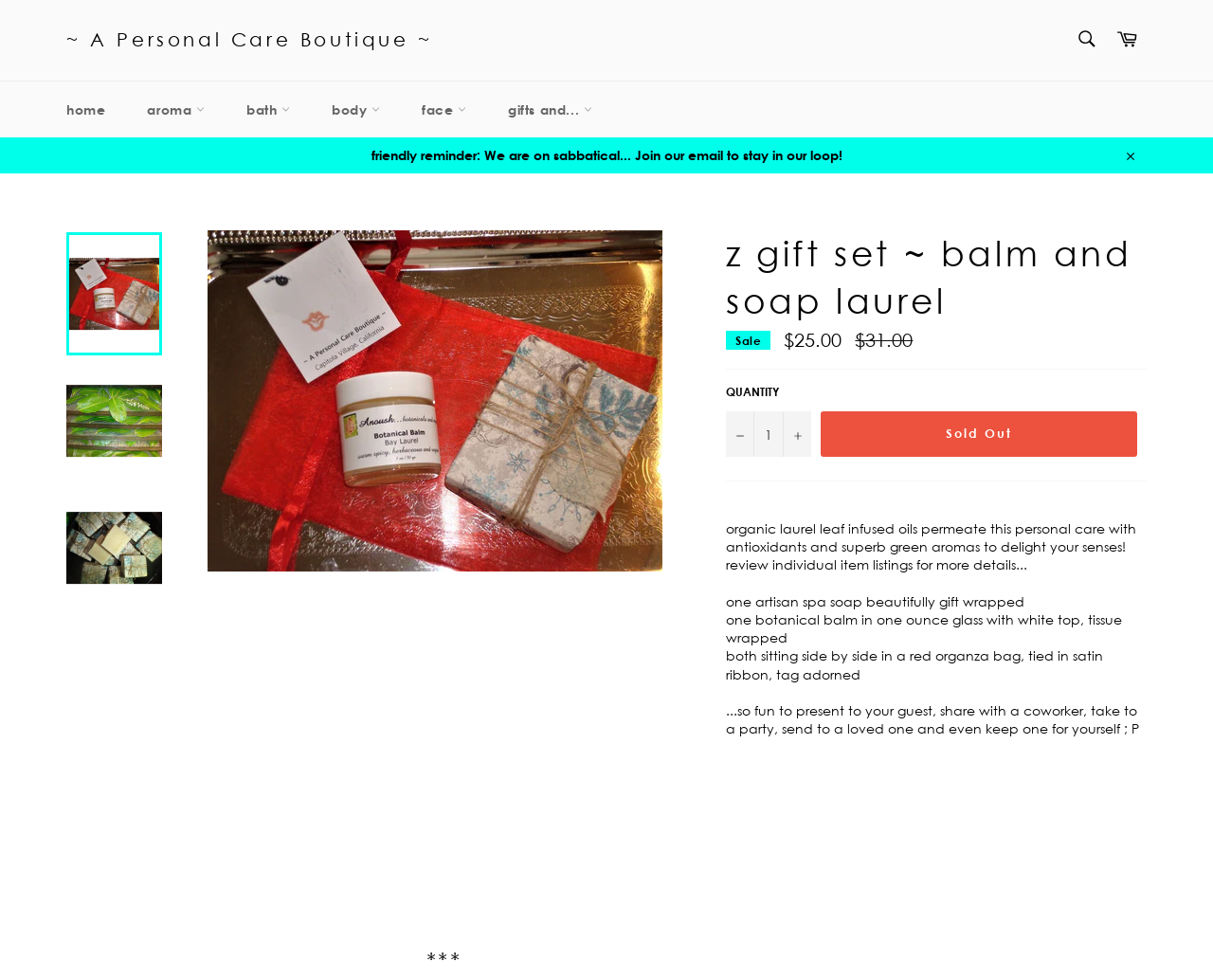Determine the main heading of the webpage and generate its text.

z gift set ~ balm and soap laurel